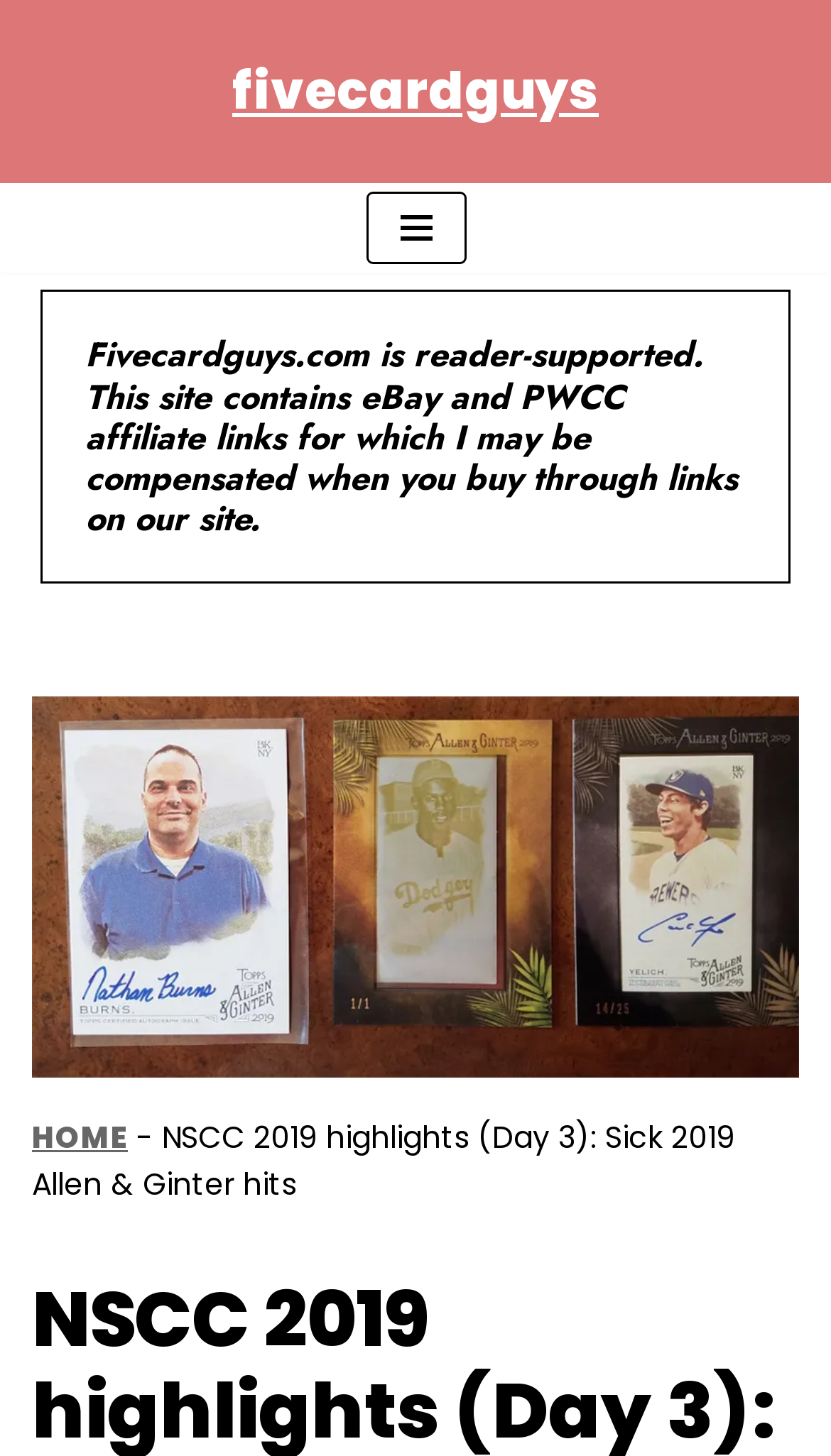What is the name of the website?
Please give a detailed and elaborate answer to the question.

I found the website name by looking at the link element with the text 'fivecardguys Connecting collectors with the best sports cards' which is likely to be the website's title or name.